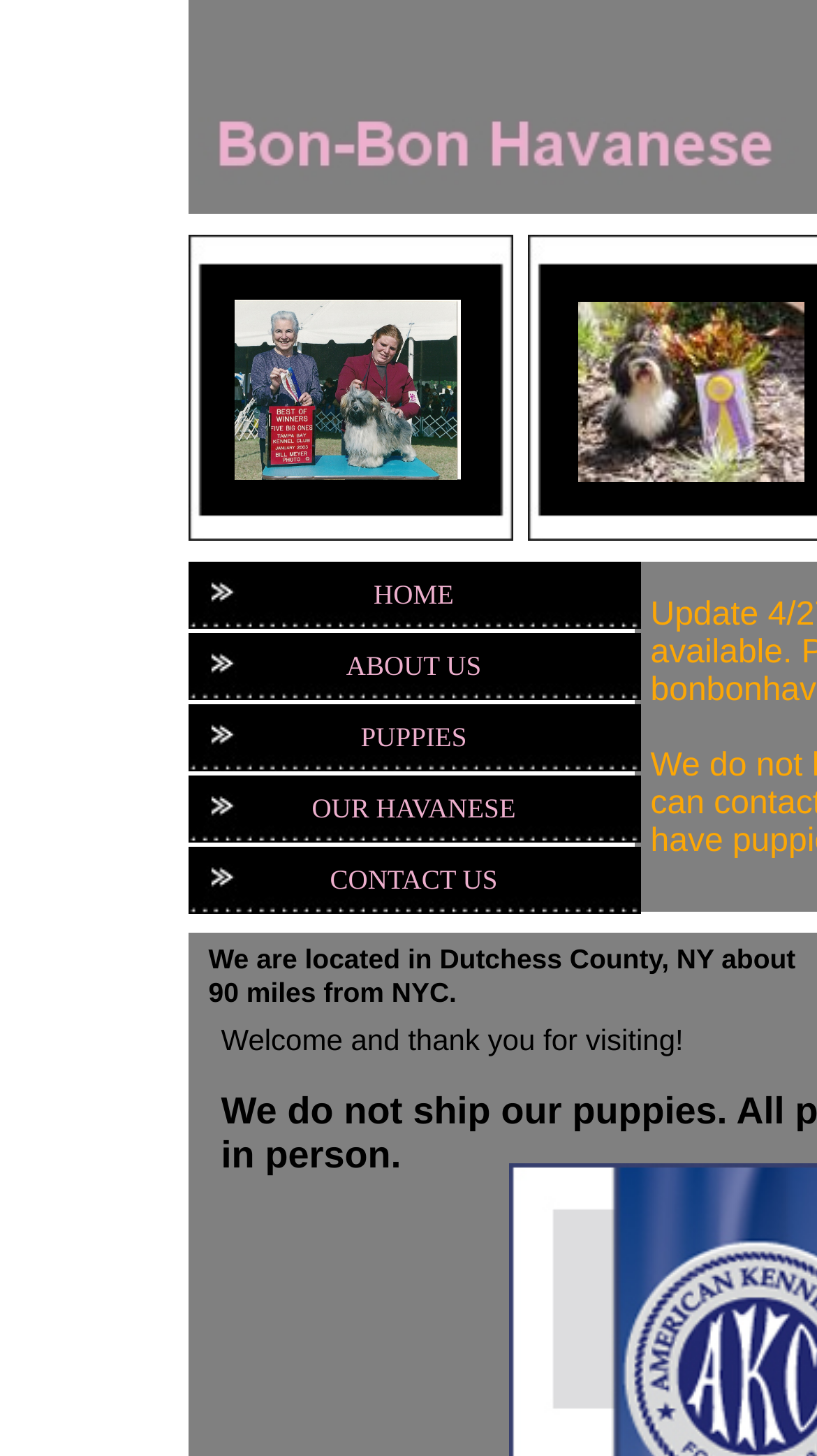Answer the question in a single word or phrase:
What is the purpose of the website?

To showcase Havanese puppies